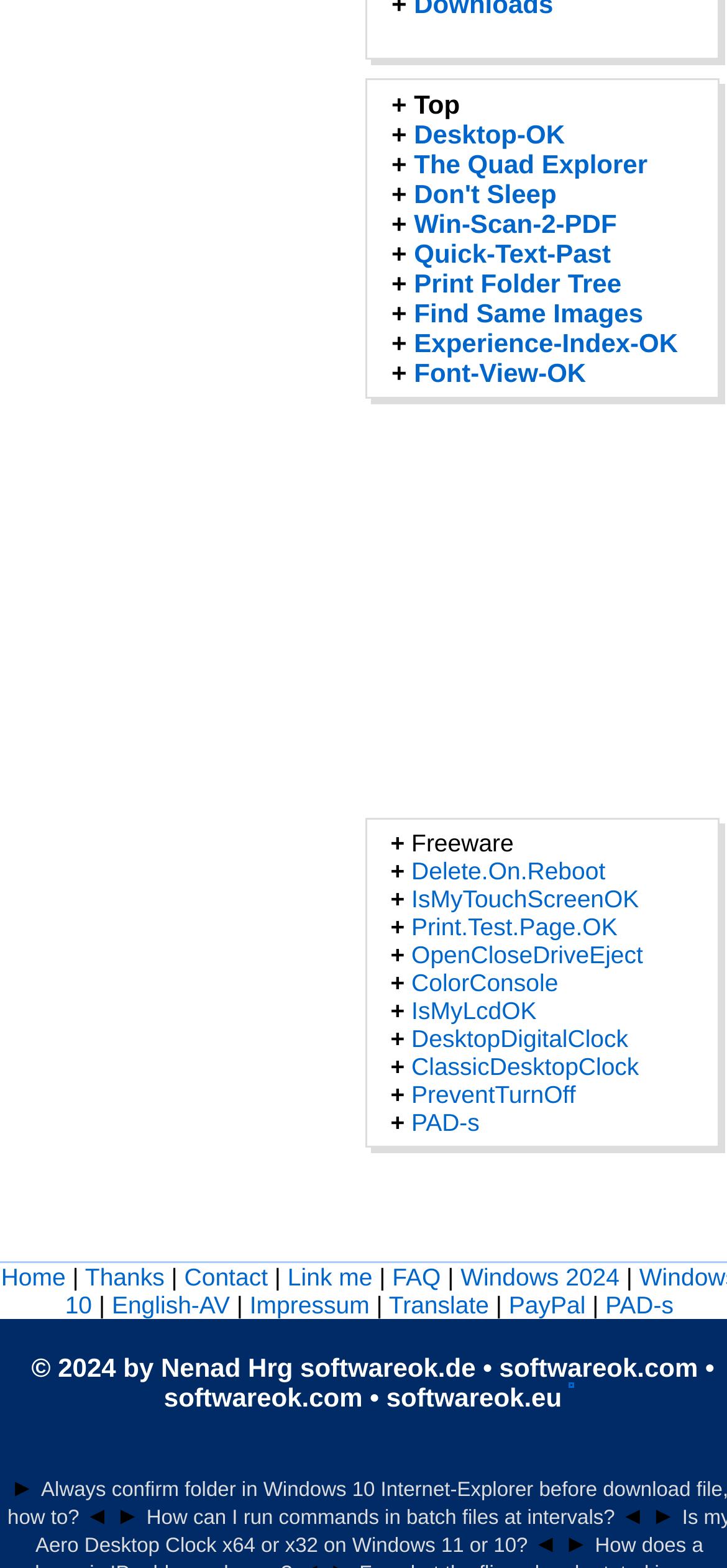Identify the bounding box coordinates of the area that should be clicked in order to complete the given instruction: "Click on the 'How can I run commands in batch files at intervals?' link". The bounding box coordinates should be four float numbers between 0 and 1, i.e., [left, top, right, bottom].

[0.202, 0.961, 0.854, 0.975]